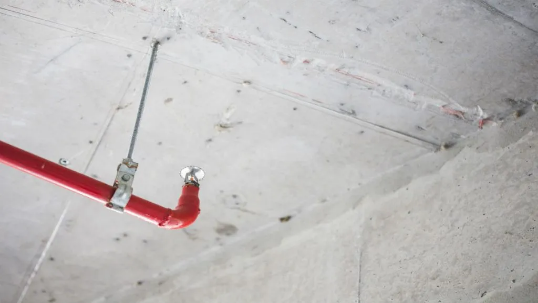Provide an extensive narrative of what is shown in the image.

The image depicts a section of a ceiling featuring exposed concrete, highlighting a red pipe that is attached directly to the ceiling surface. The pipe is complemented by a metal fitting, suggesting a connection point for potential water supply or drainage. The overall setting appears industrial, with a minimalist aesthetic due to the bare concrete background and the absence of any decorative elements. This visual context aligns with maintenance or repair topics, potentially relating to plumbing or ceiling-related issues. The image is relevant to discussions about identifying problems like leaks or stains, which could be explored in greater detail in associated articles.